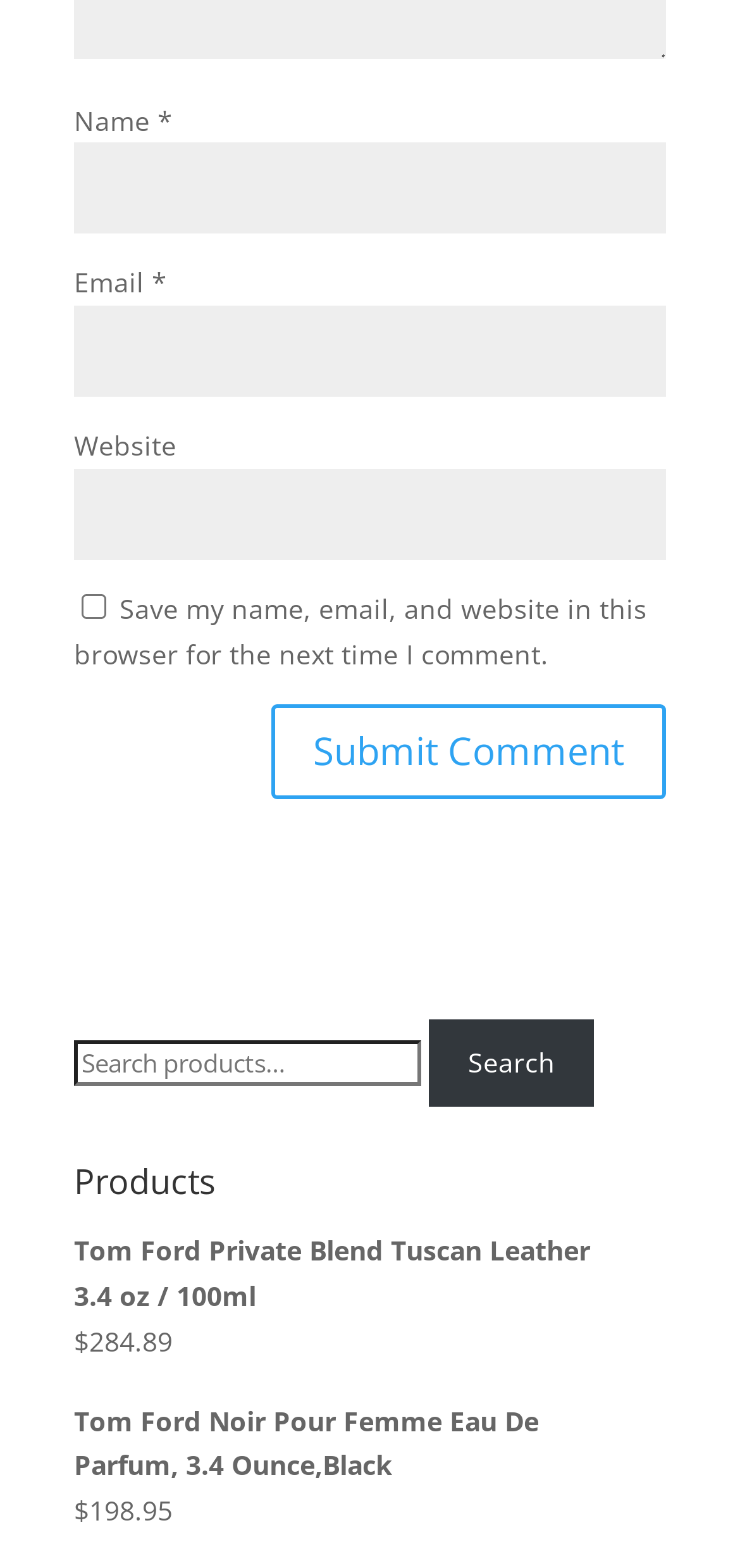Please give a succinct answer to the question in one word or phrase:
How many textboxes are there?

3